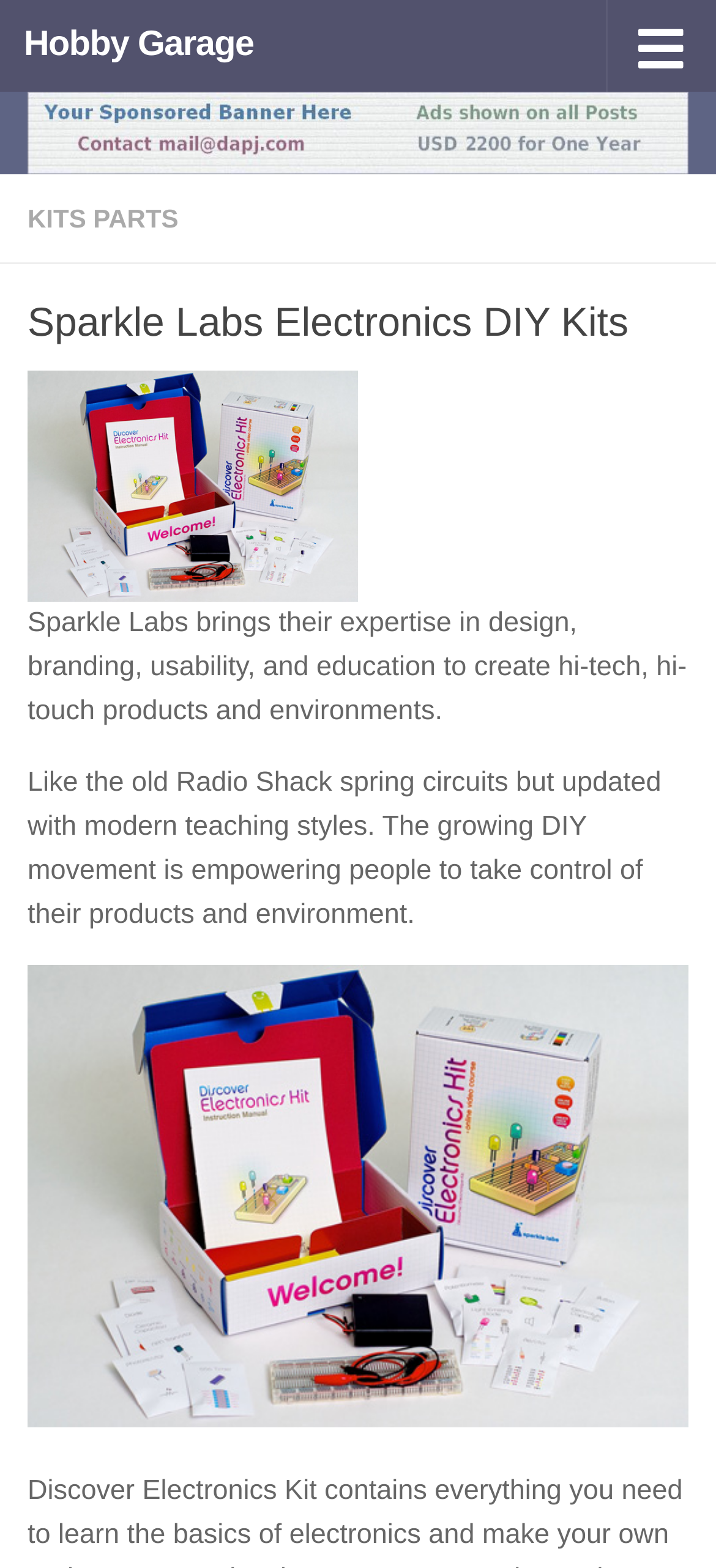What is the main topic of the webpage?
Kindly answer the question with as much detail as you can.

The main topic is inferred from the heading 'Sparkle Labs Electronics DIY Kits' and the description 'Sparkle Labs brings their expertise in design, branding, usability, and education to create hi-tech, hi-touch products and environments.' which suggests that the webpage is about electronics DIY kits.